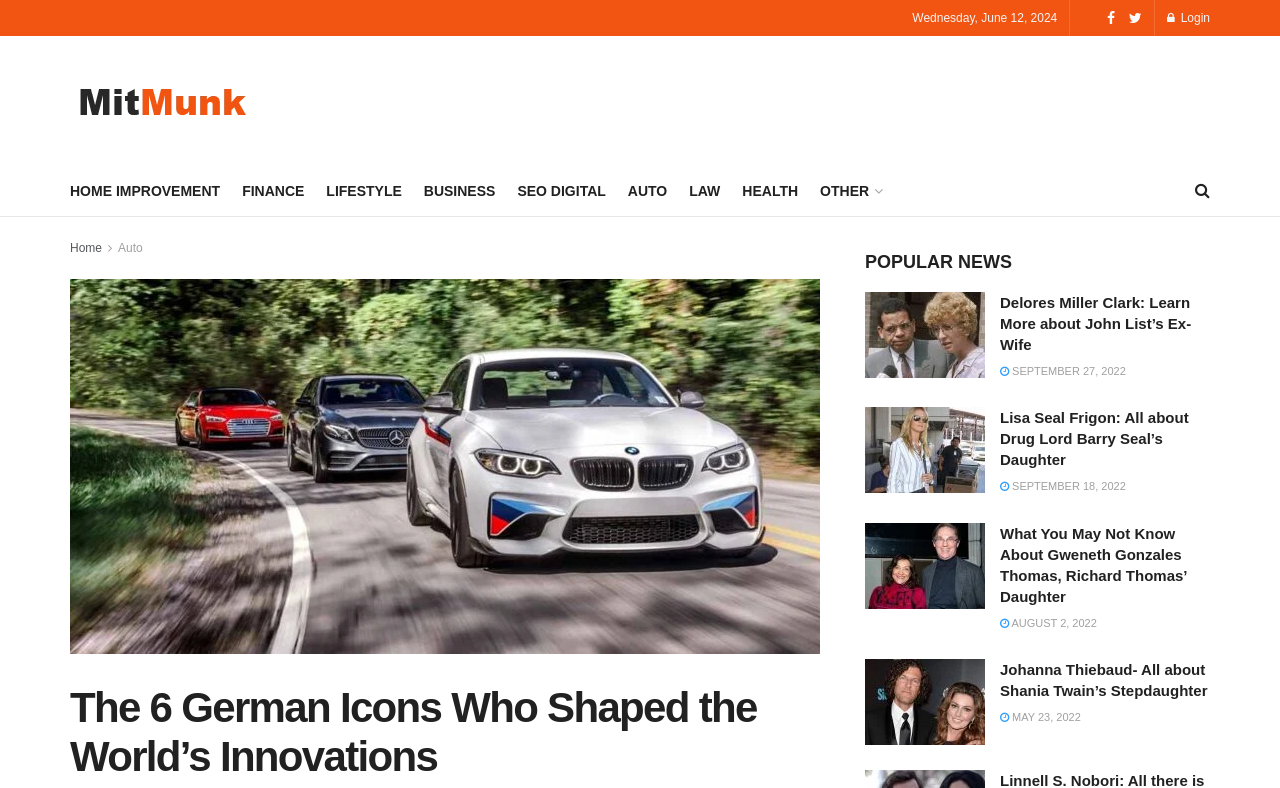Identify the bounding box coordinates for the UI element mentioned here: "May 23, 2022". Provide the coordinates as four float values between 0 and 1, i.e., [left, top, right, bottom].

[0.781, 0.903, 0.844, 0.918]